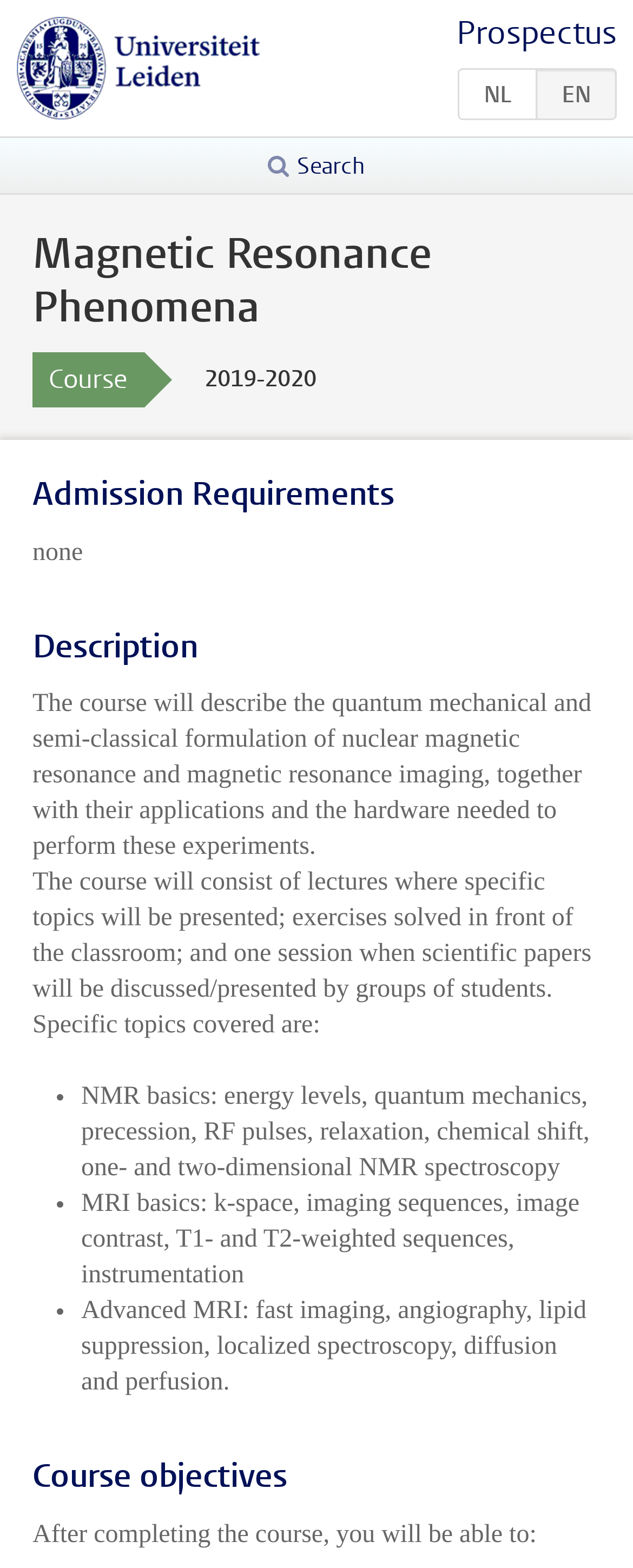Please extract the webpage's main title and generate its text content.

Magnetic Resonance Phenomena